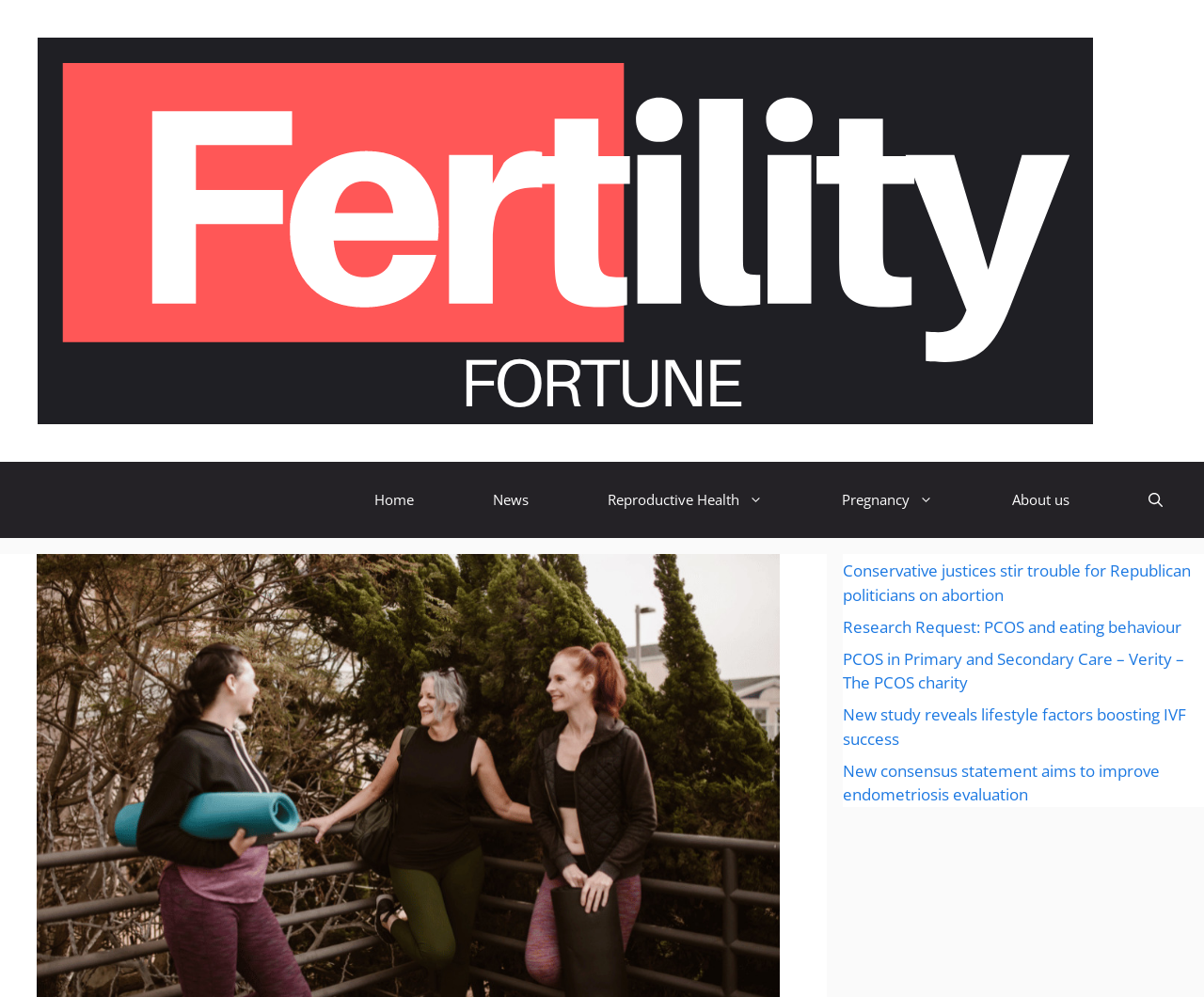Please determine the primary heading and provide its text.

Battling PCOS Fatigue: A Comprehensive Guide